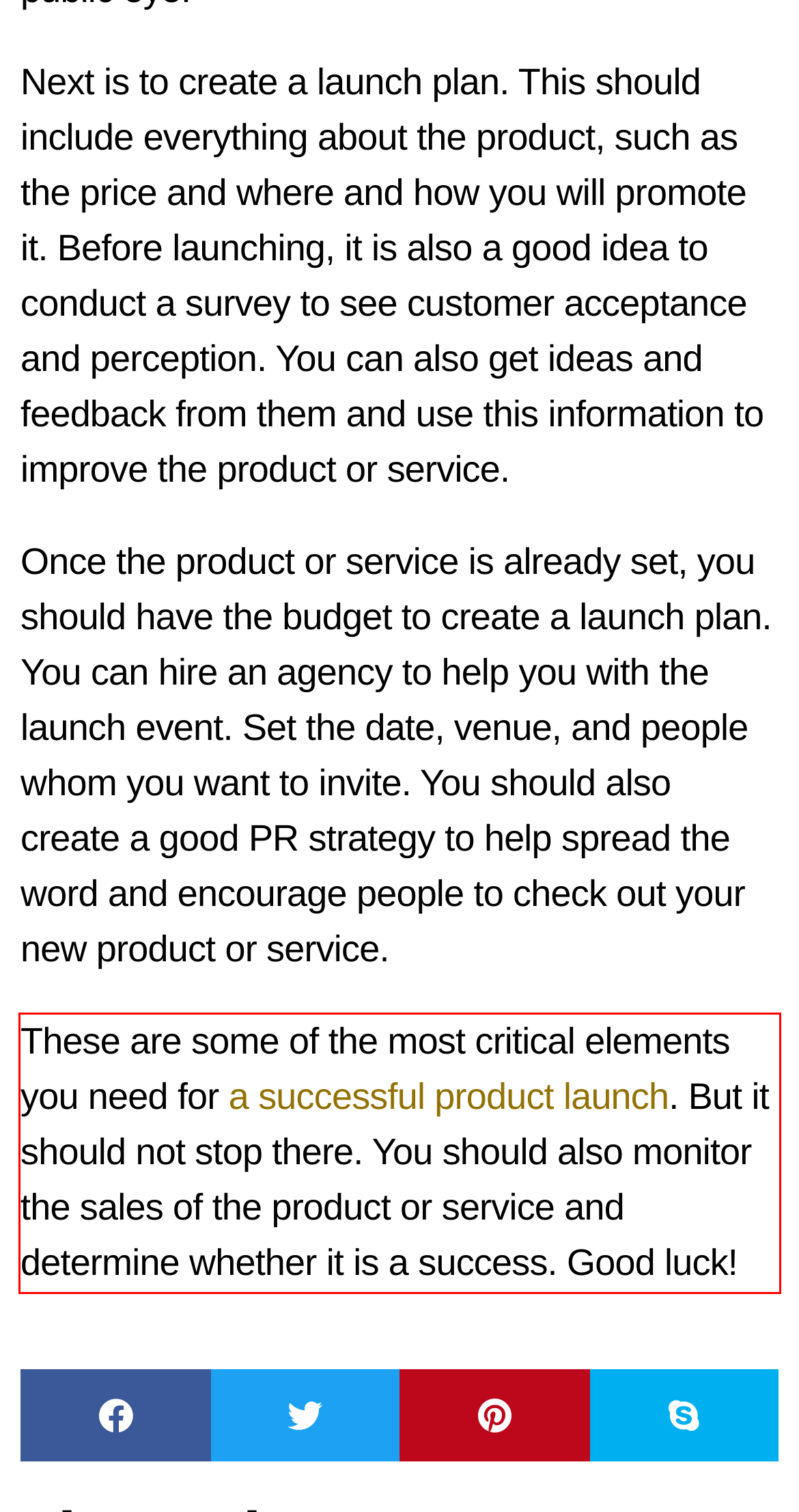Examine the screenshot of the webpage, locate the red bounding box, and generate the text contained within it.

These are some of the most critical elements you need for a successful product launch. But it should not stop there. You should also monitor the sales of the product or service and determine whether it is a success. Good luck!